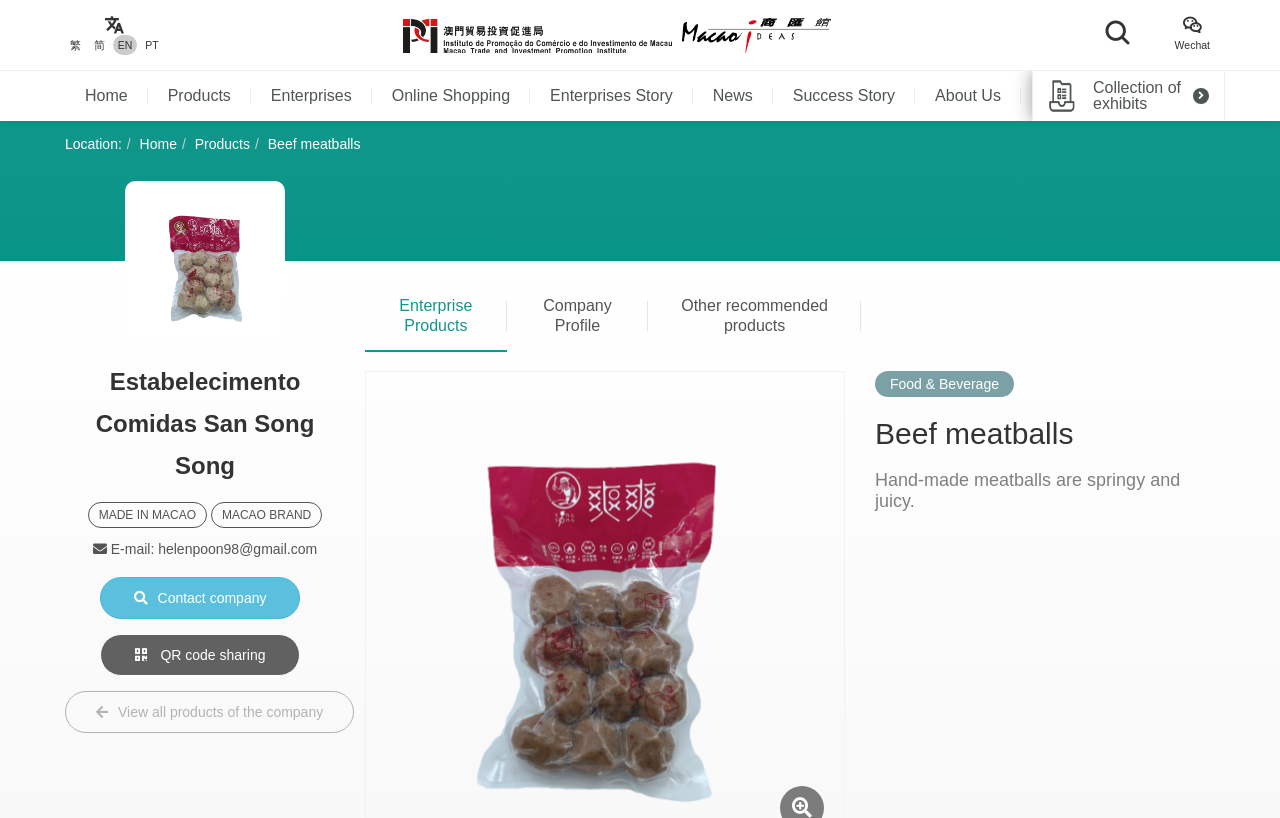Can you find the bounding box coordinates for the element that needs to be clicked to execute this instruction: "Click on the 'Help' button"? The coordinates should be given as four float numbers between 0 and 1, i.e., [left, top, right, bottom].

None